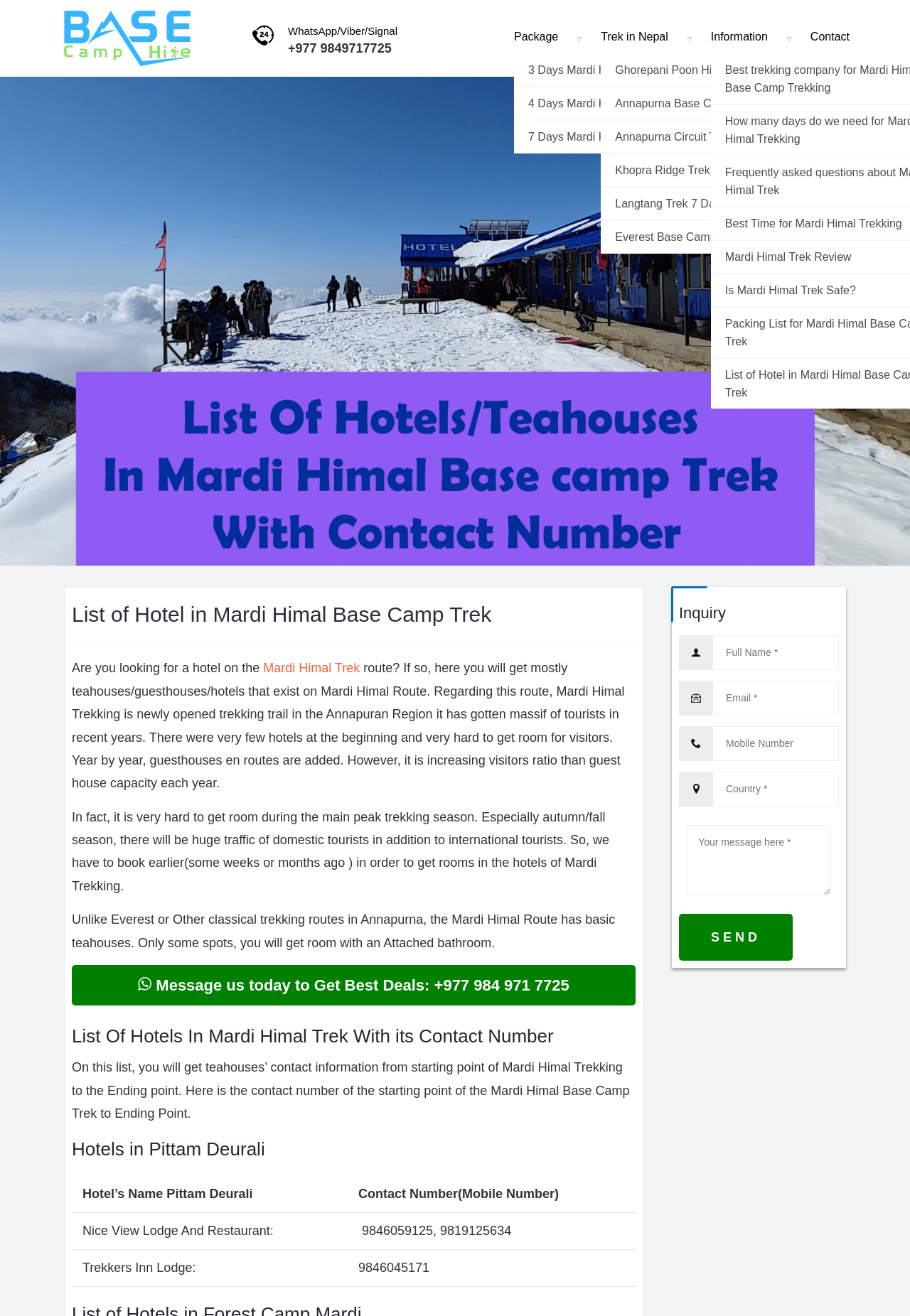Please find the main title text of this webpage.

List of Hotel in Mardi Himal Base Camp Trek